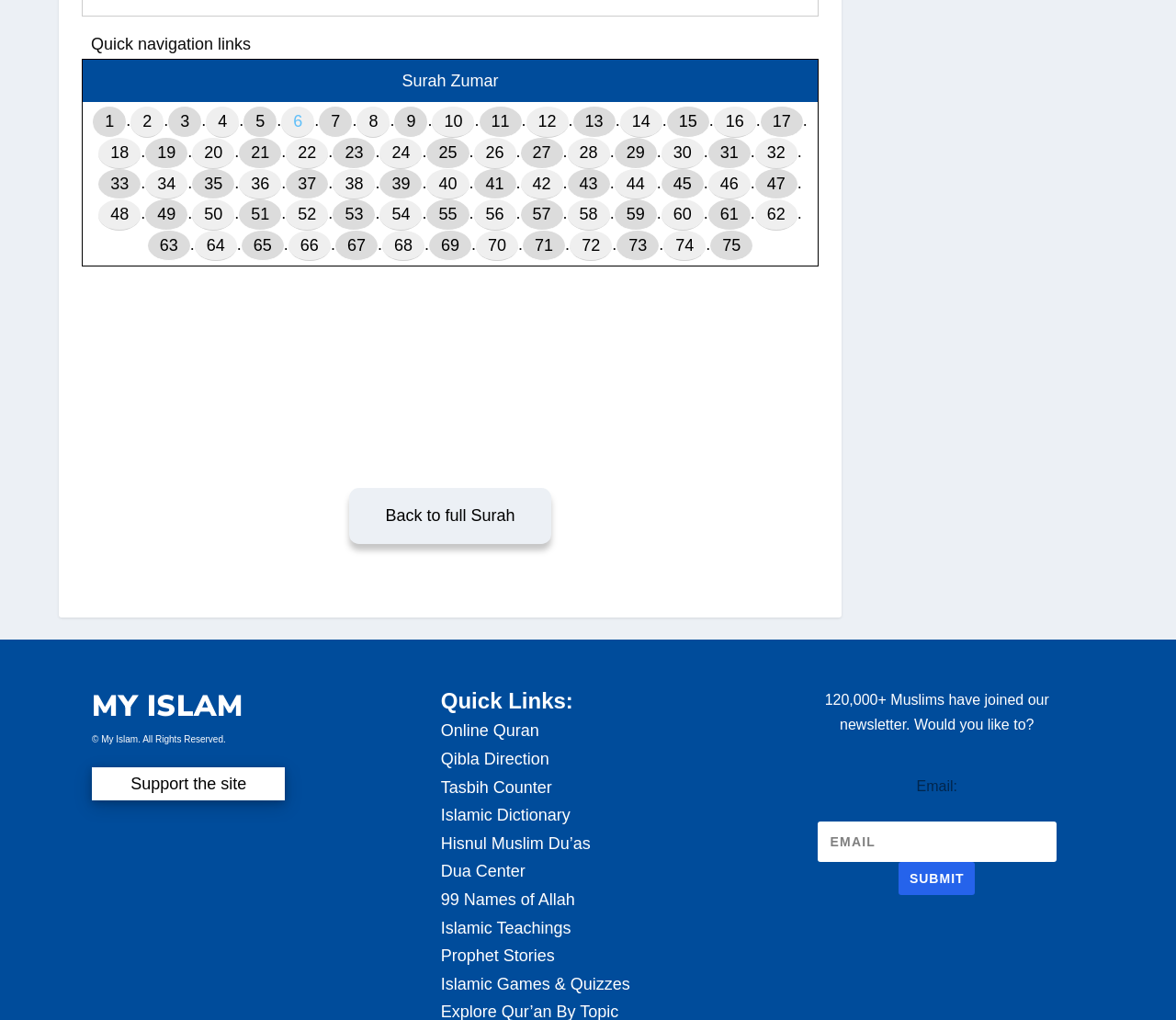Show the bounding box coordinates of the element that should be clicked to complete the task: "Go to verse 1".

[0.079, 0.105, 0.107, 0.135]